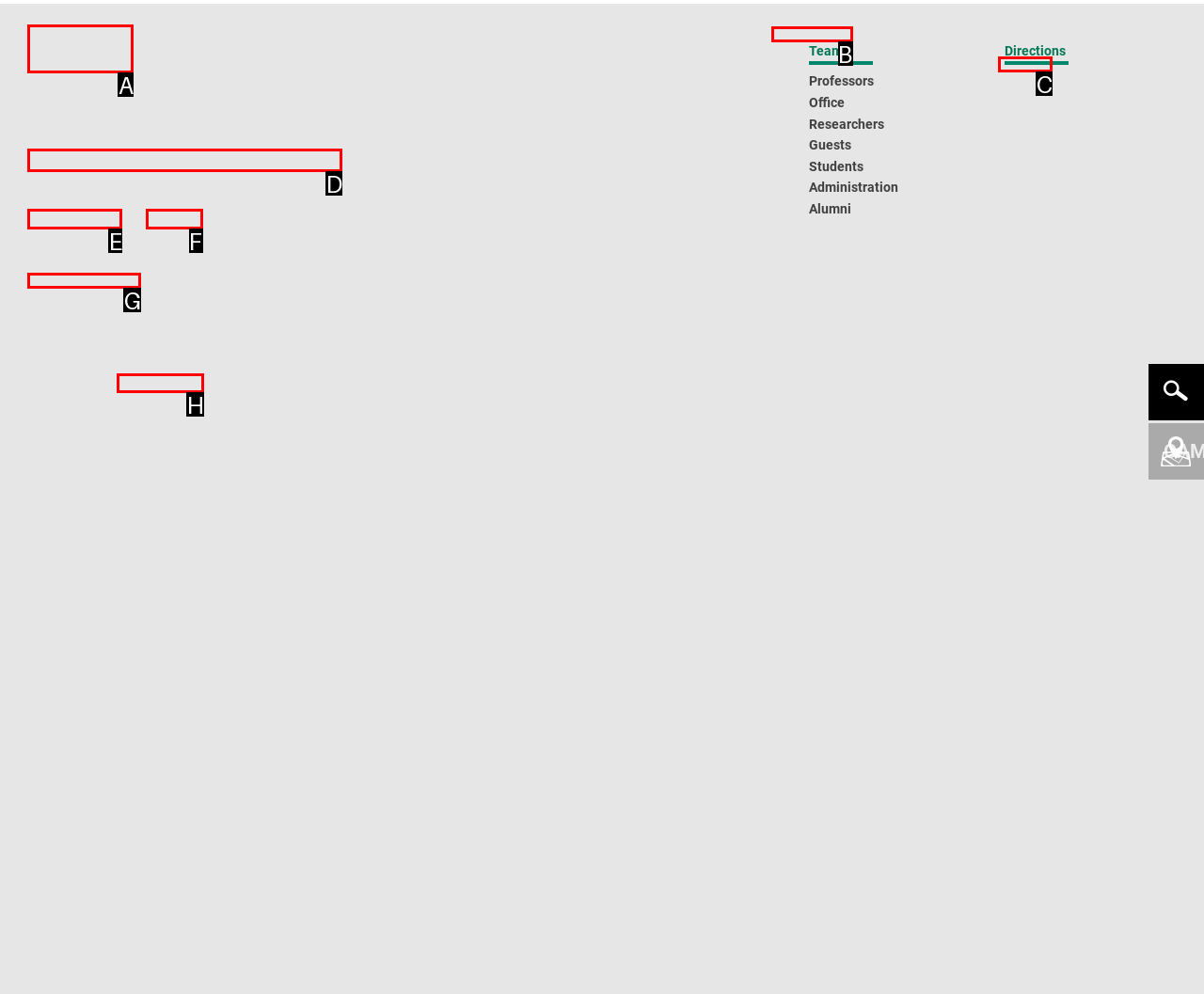Identify the HTML element that should be clicked to accomplish the task: visit bioelectric signals
Provide the option's letter from the given choices.

G